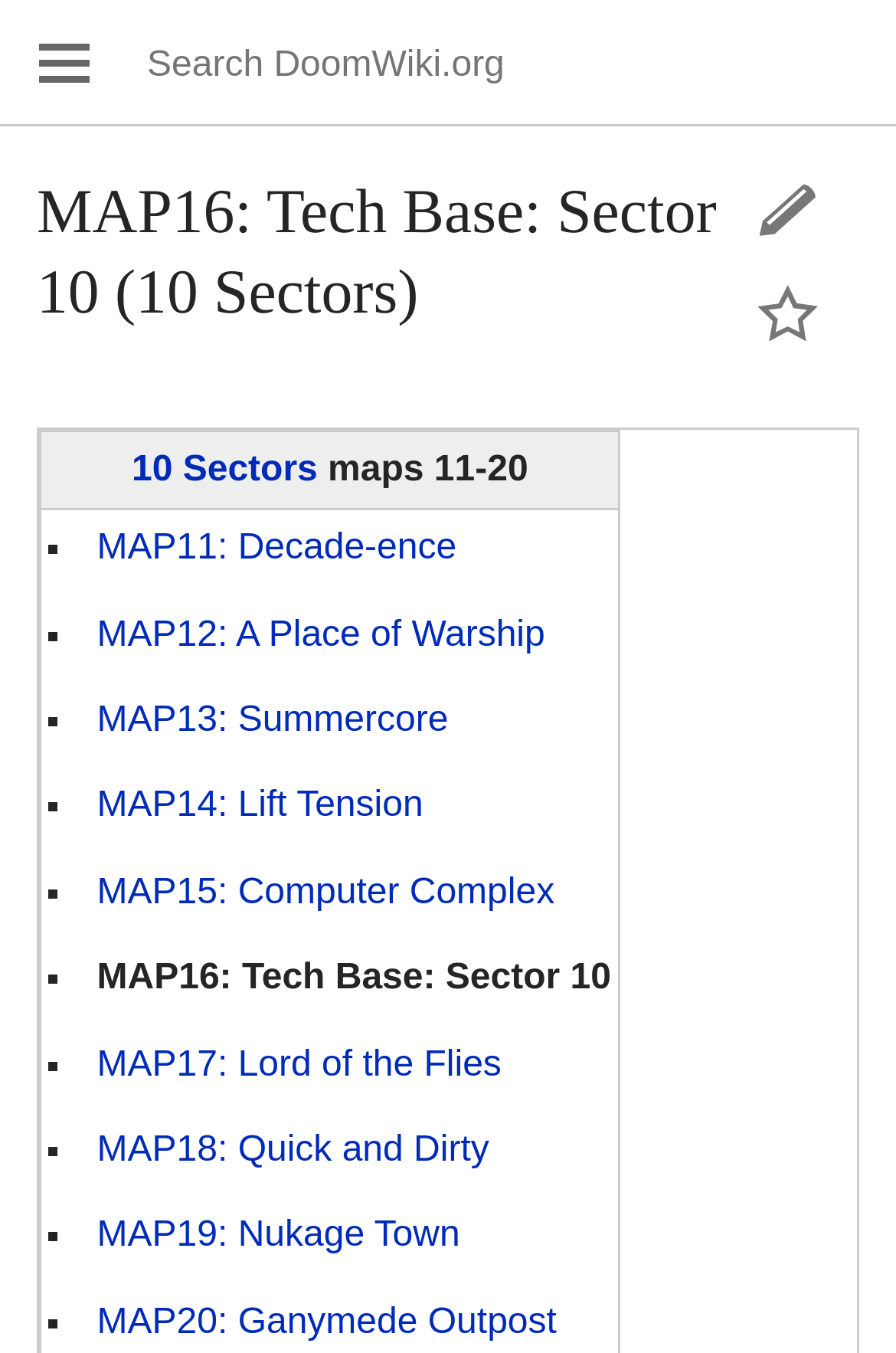Examine the screenshot and answer the question in as much detail as possible: What is the name of the map that comes after MAP15: Computer Complex?

I looked at the list of maps in the 10 Sectors section and found that MAP16: Tech Base: Sector 10 is listed immediately after MAP15: Computer Complex.